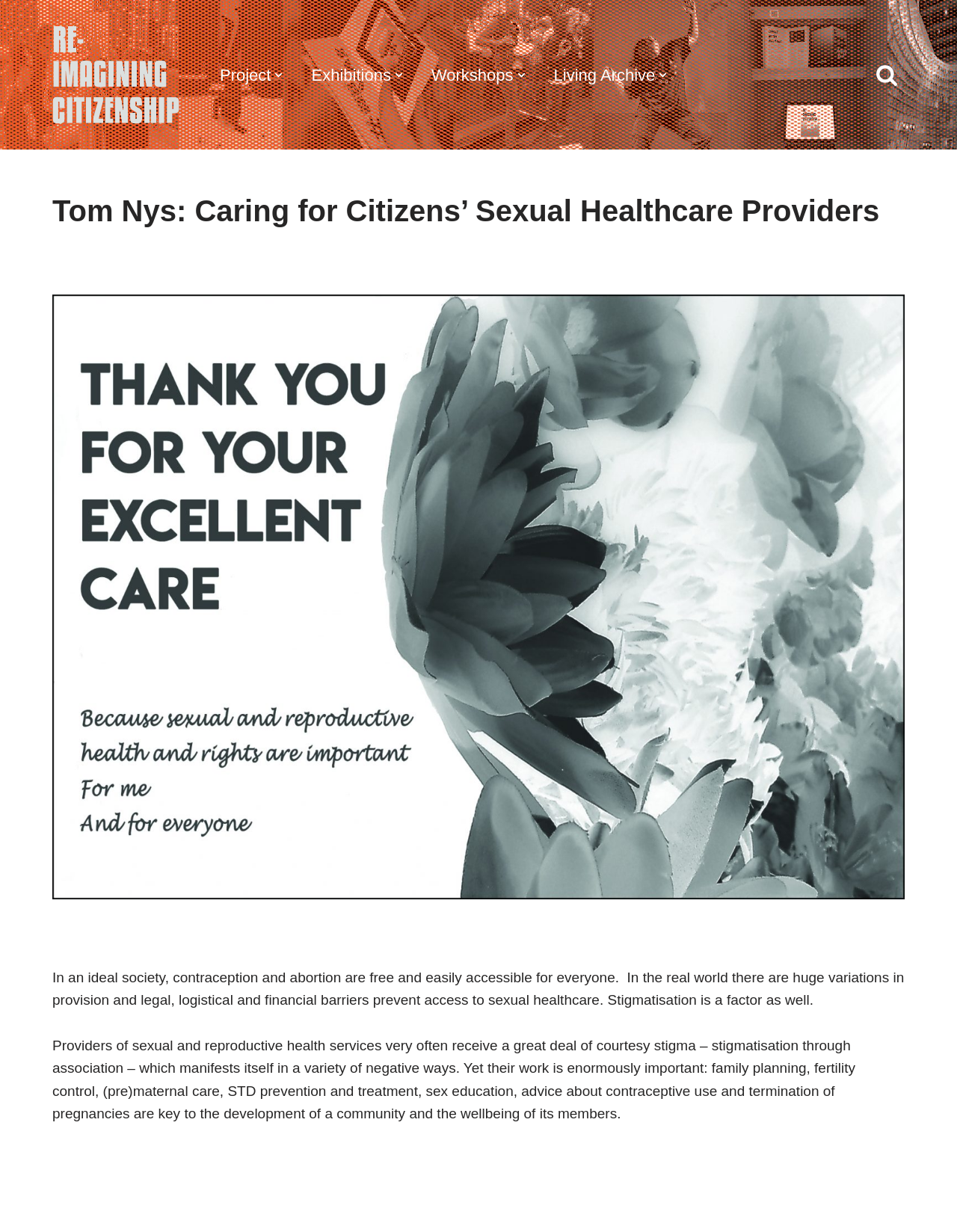How many submenu items are under 'Primary Menu'?
Refer to the image and provide a one-word or short phrase answer.

5